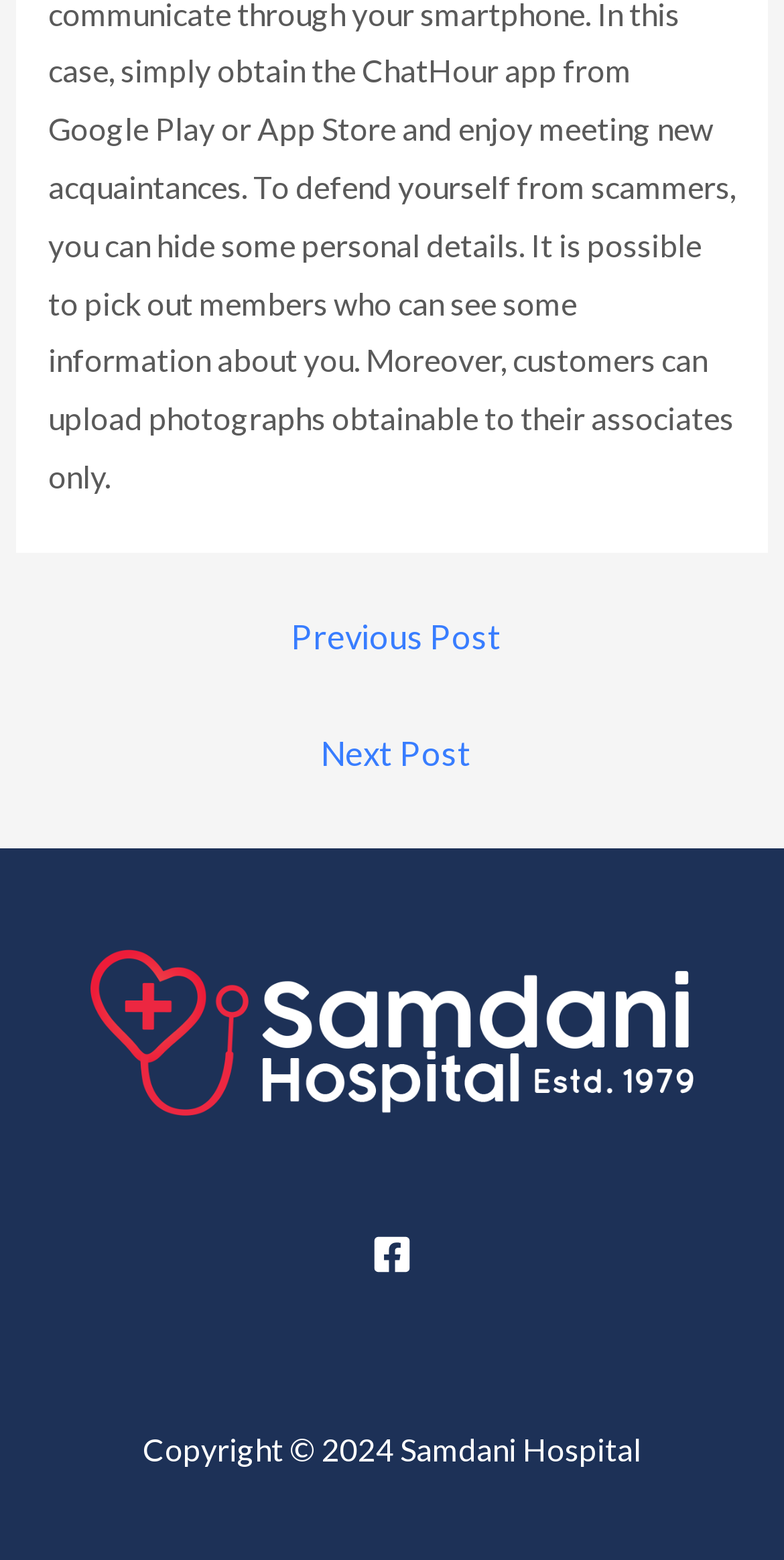Bounding box coordinates are specified in the format (top-left x, top-left y, bottom-right x, bottom-right y). All values are floating point numbers bounded between 0 and 1. Please provide the bounding box coordinate of the region this sentence describes: aria-label="Facebook"

[0.474, 0.792, 0.526, 0.817]